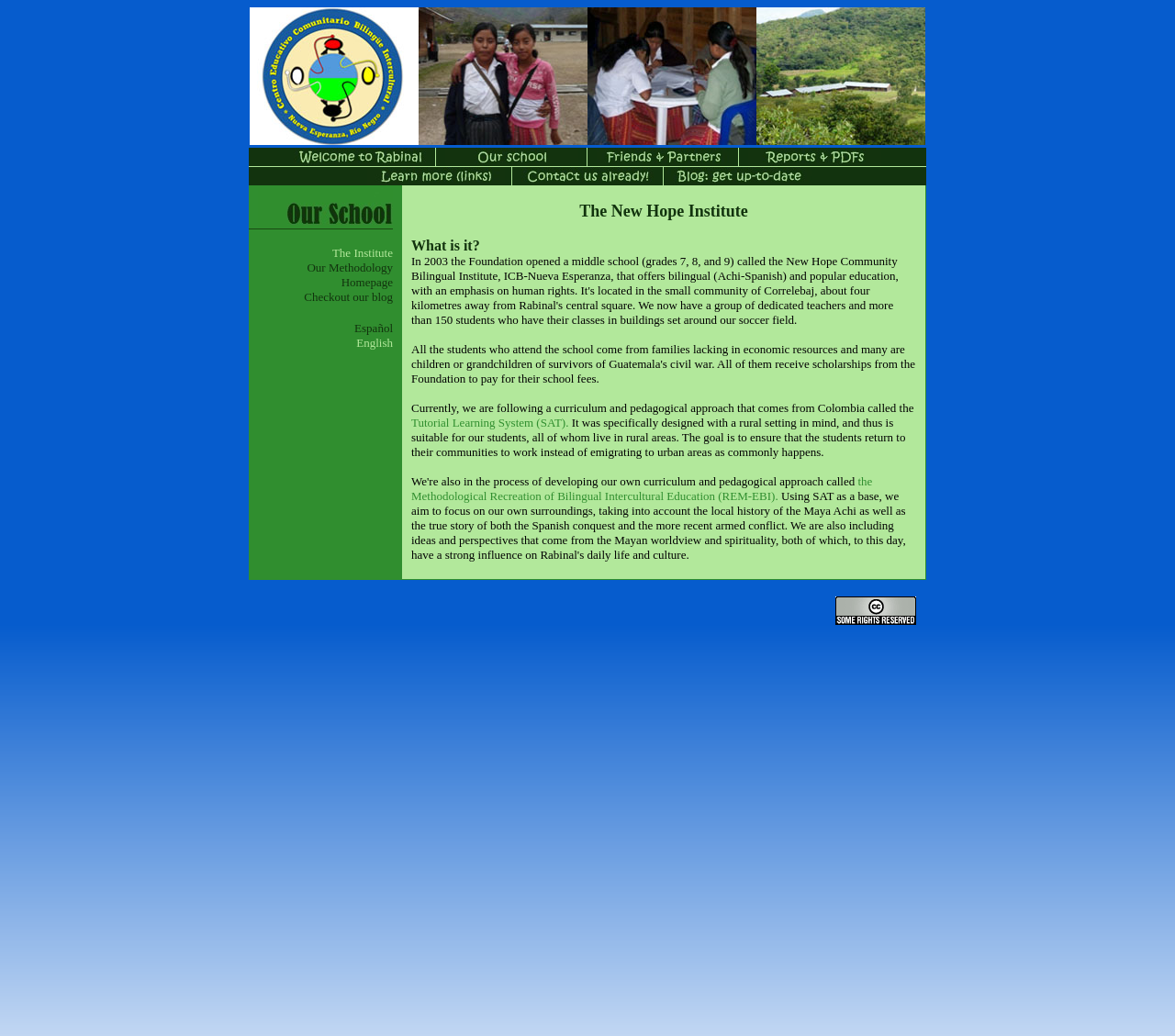Using the details from the image, please elaborate on the following question: How many images are in the first LayoutTableRow?

I counted the number of image elements in the first LayoutTableRow, which are [42], [43], [44], and [45]. Therefore, there are 4 images in the first LayoutTableRow.